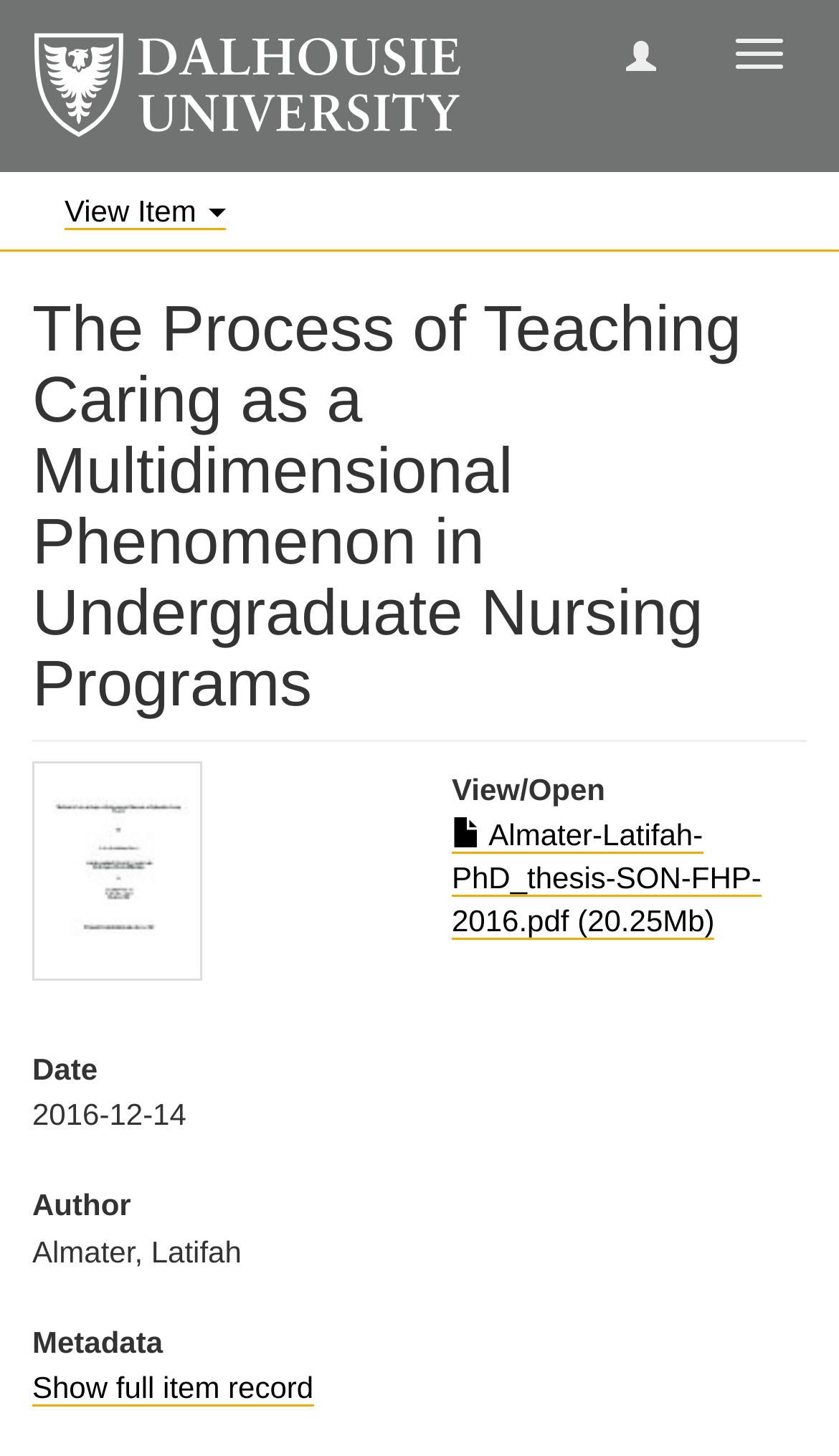What is the date of the item?
Provide a detailed answer to the question using information from the image.

I looked for the 'Date' heading and found the corresponding static text, which is '2016-12-14', indicating the date of the item.